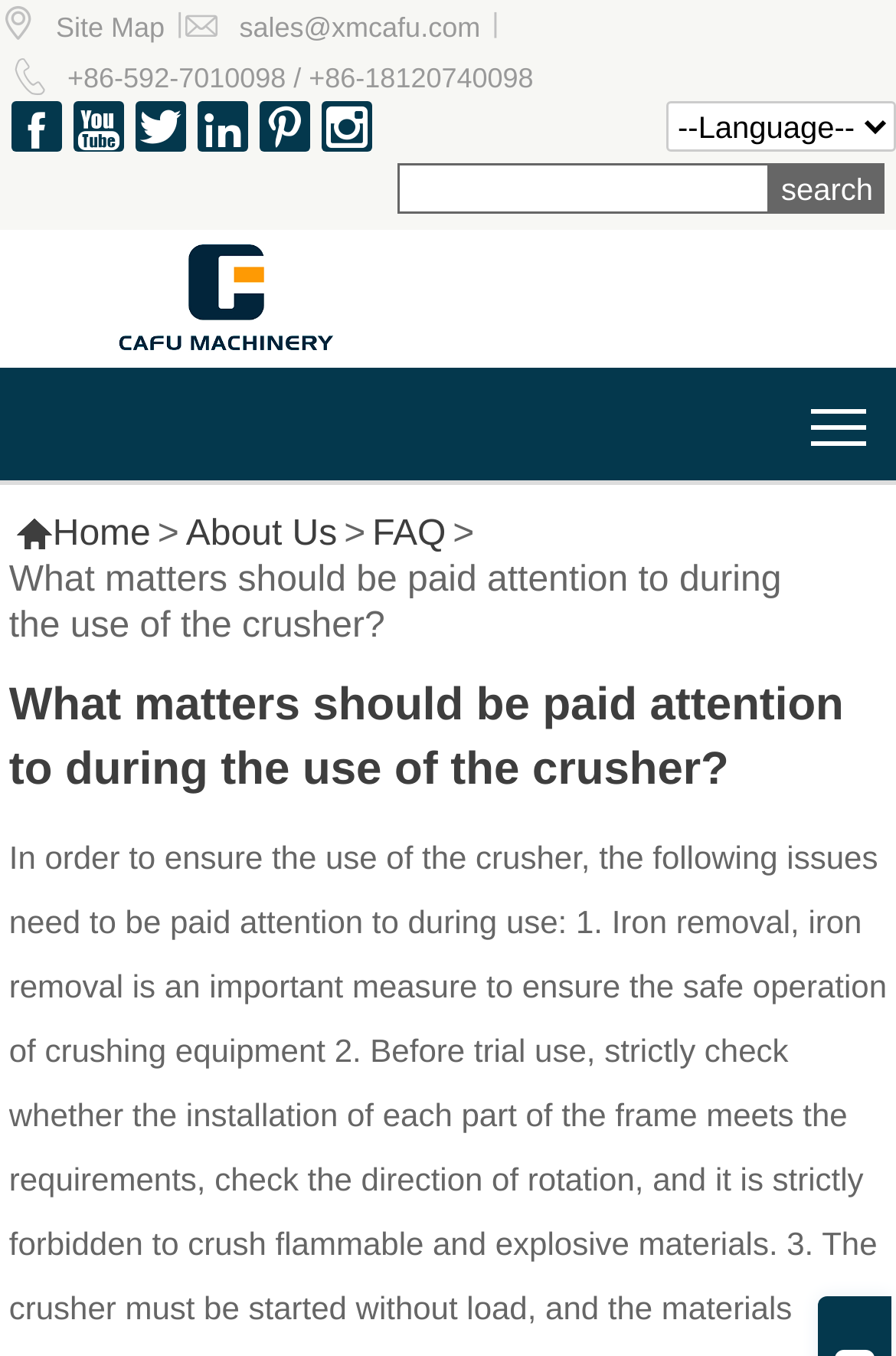What is the company name?
Look at the image and provide a detailed response to the question.

The company name can be found in the top-left corner of the webpage, where it is written in a large font size and is also a link.